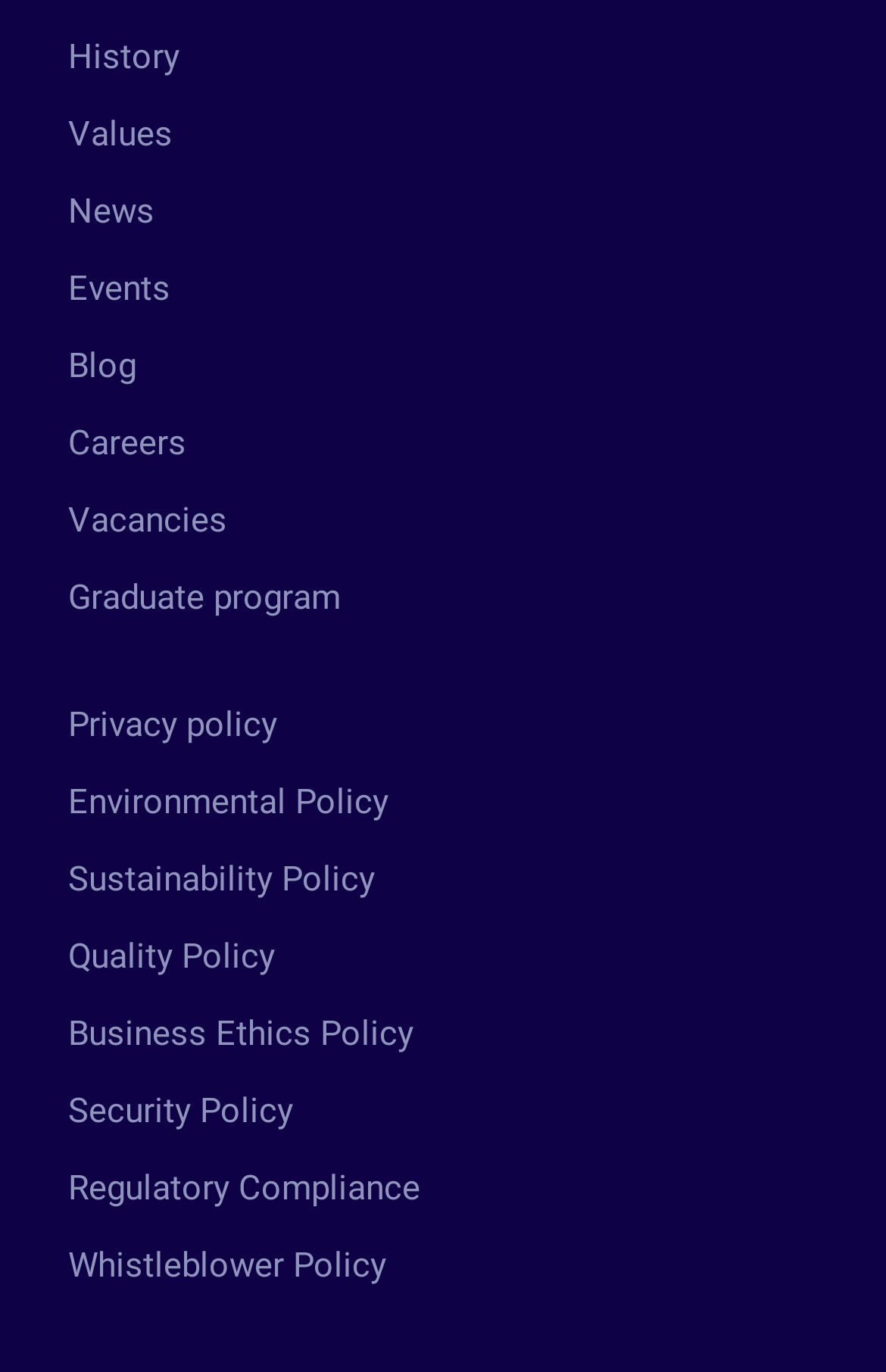Highlight the bounding box coordinates of the region I should click on to meet the following instruction: "Go to archive".

None